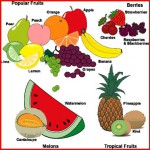Offer an in-depth caption of the image, mentioning all notable aspects.

The image features a colorful and vibrant assortment of fruits, categorized into popular fruits and tropical fruits. The upper section displays a variety of familiar fruits such as pears, peaches, oranges, bananas, apples, and lemons, along with berries like cherries and raspberries. Below, the tropical fruits section highlights watermelon, cantaloupe, pineapple, and kiwi, encapsulating a diverse range of textures and colors. This visual representation not only showcases the beauty of fresh produce but also emphasizes the variety of healthy options available for consumption, aligning with topics of nutritious eating discussed in accompanying text, including healthy meal choices amidst a busy lifestyle.